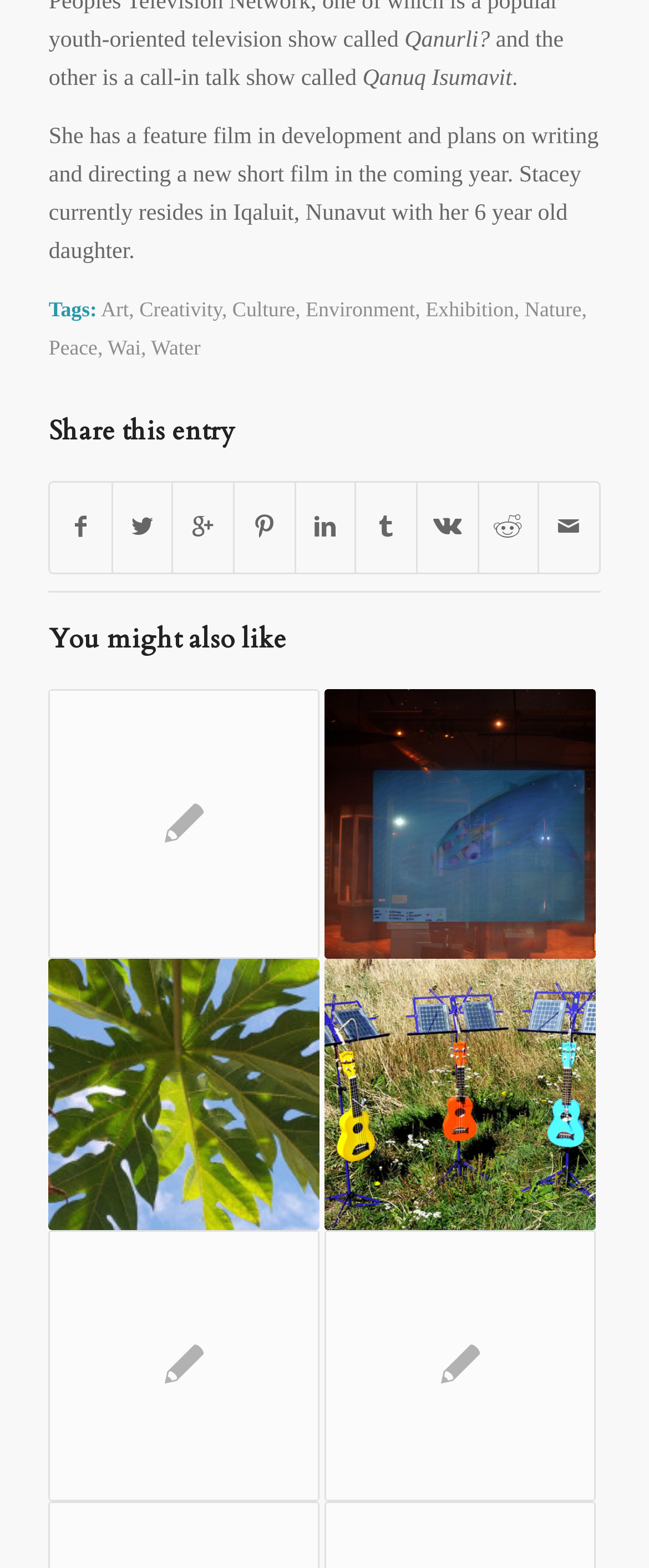Please determine the bounding box coordinates of the element's region to click for the following instruction: "Click on the link 'Interview with Tito, Tungilik, MacDonald and Czegledy'".

[0.075, 0.785, 0.492, 0.957]